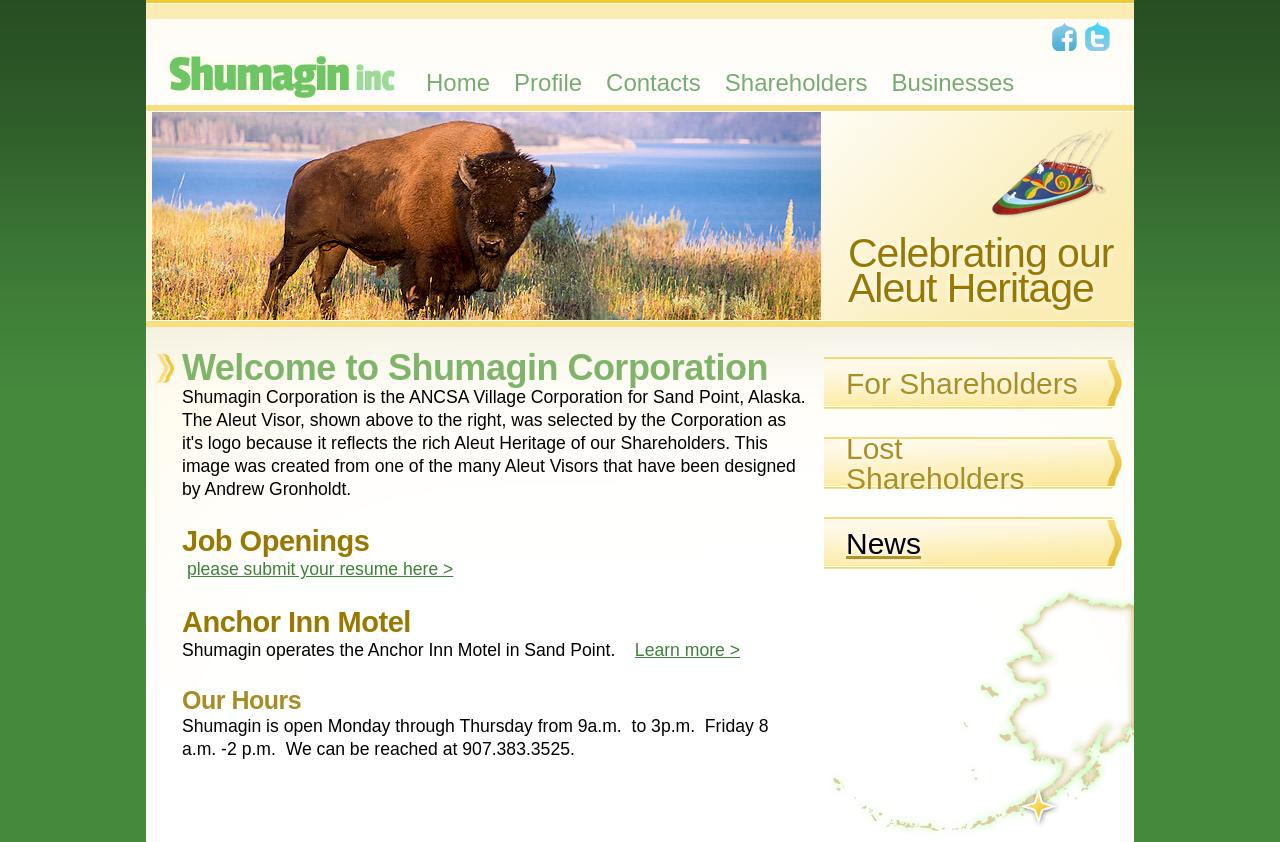Use one word or a short phrase to answer the question provided: 
What is the business operated by Shumagin Corporation?

Anchor Inn Motel